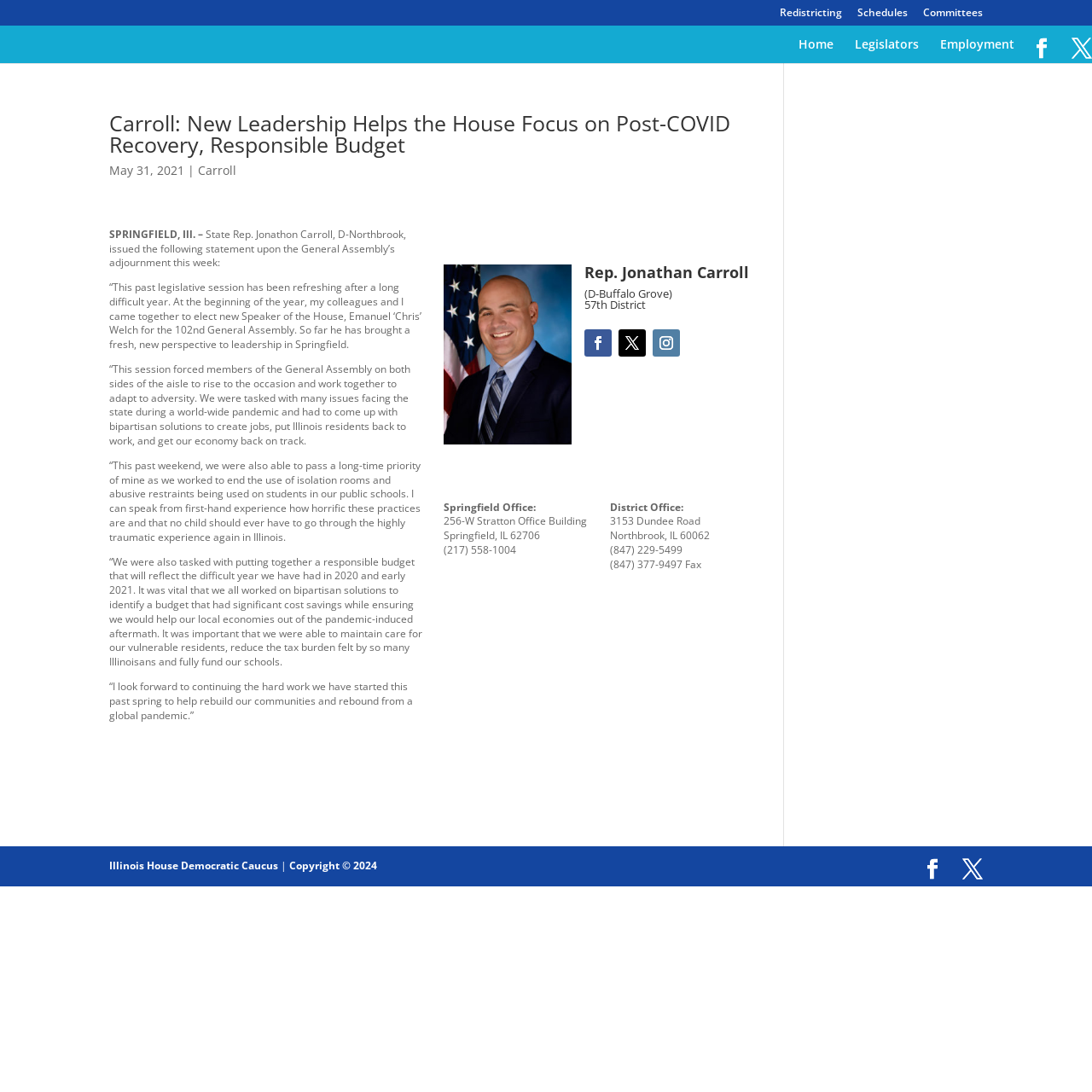Determine the bounding box coordinates for the area that should be clicked to carry out the following instruction: "Visit the Home page".

[0.731, 0.035, 0.763, 0.058]